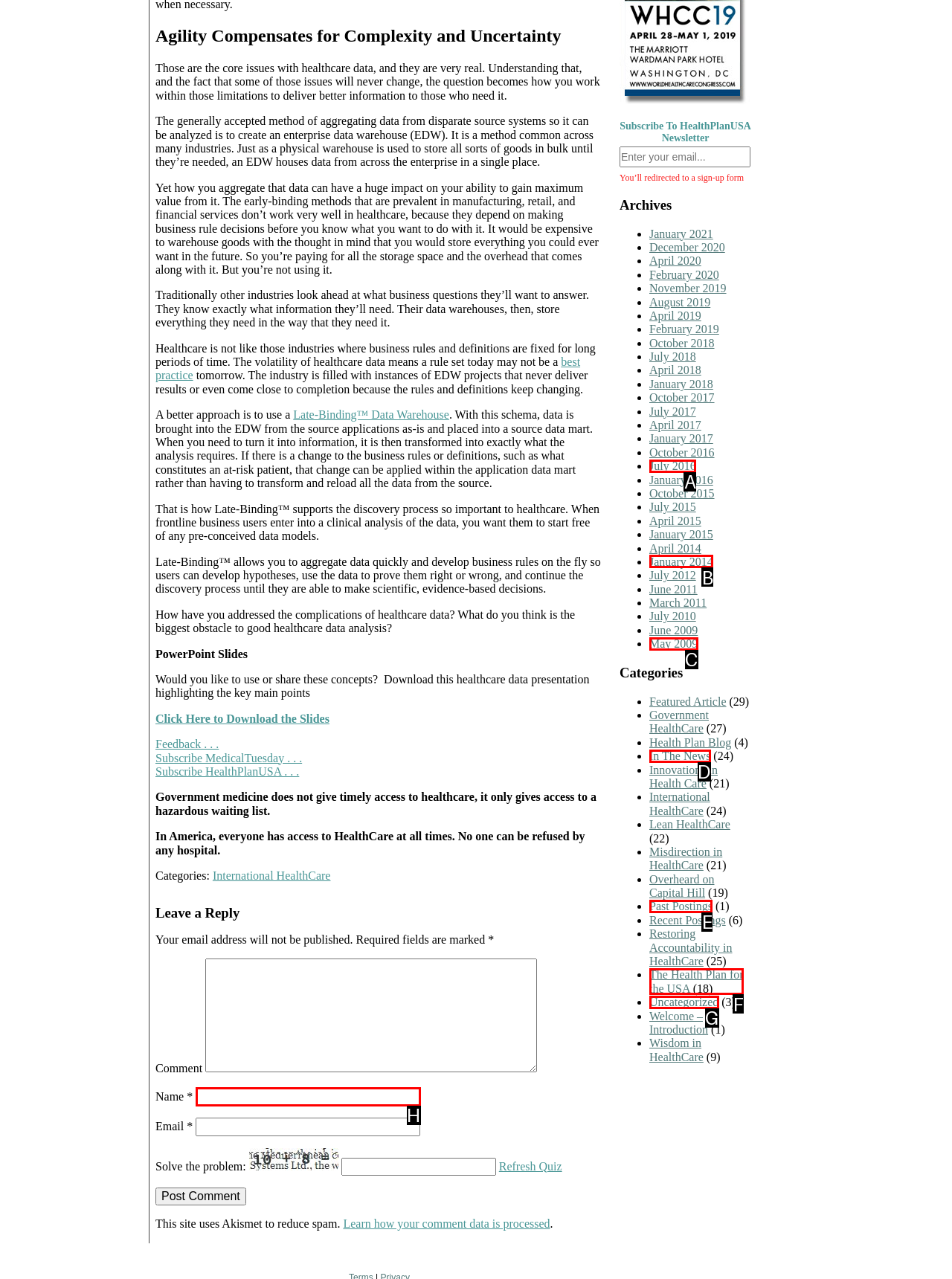Identify which HTML element matches the description: parent_node: Name * name="author". Answer with the correct option's letter.

H